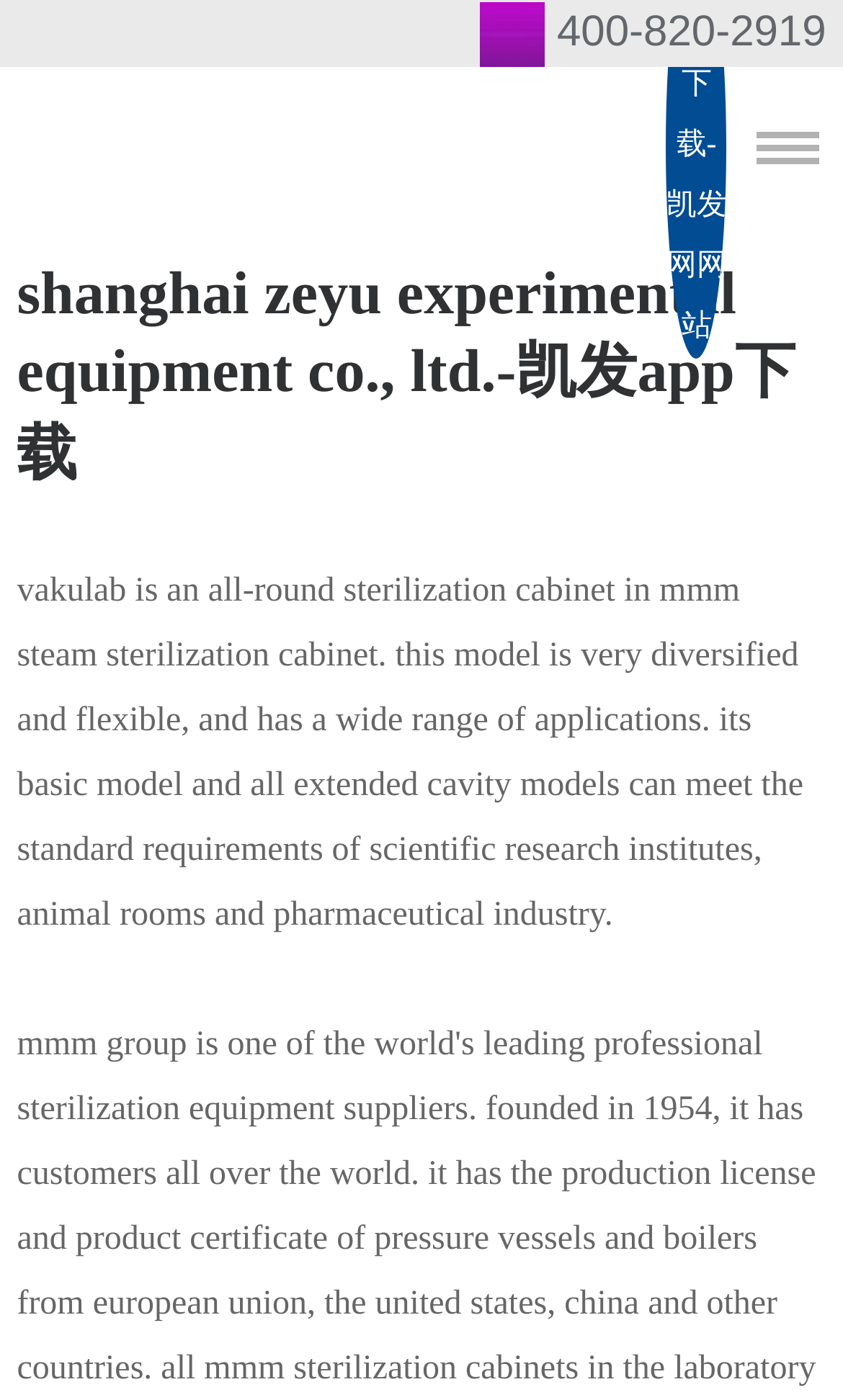Your task is to extract the text of the main heading from the webpage.

shanghai zeyu experimental equipment co., ltd.-凯发app下载